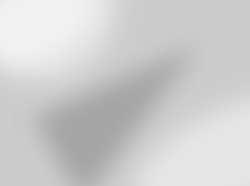What type of bracket is mentioned in the caption?
Give a comprehensive and detailed explanation for the question.

The caption specifically mentions the GP Universal Bracket and 'J' Strap as types of brackets available for Fascia Roof Gutters, indicating that they are compatible with this gutter type.